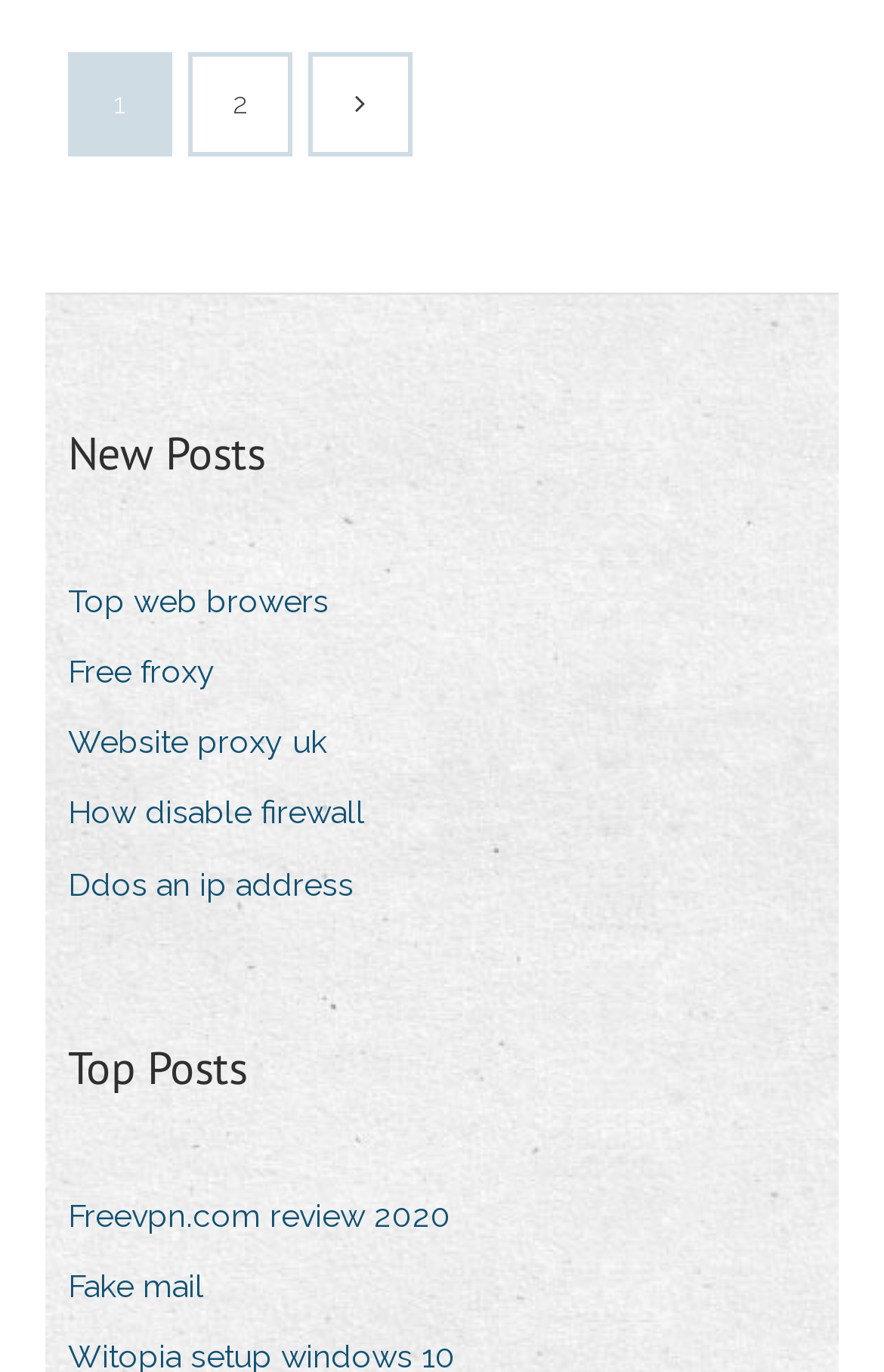Use the information in the screenshot to answer the question comprehensively: What is the first link on the webpage?

I looked at the navigation section and found that the first link is labeled as '1'.